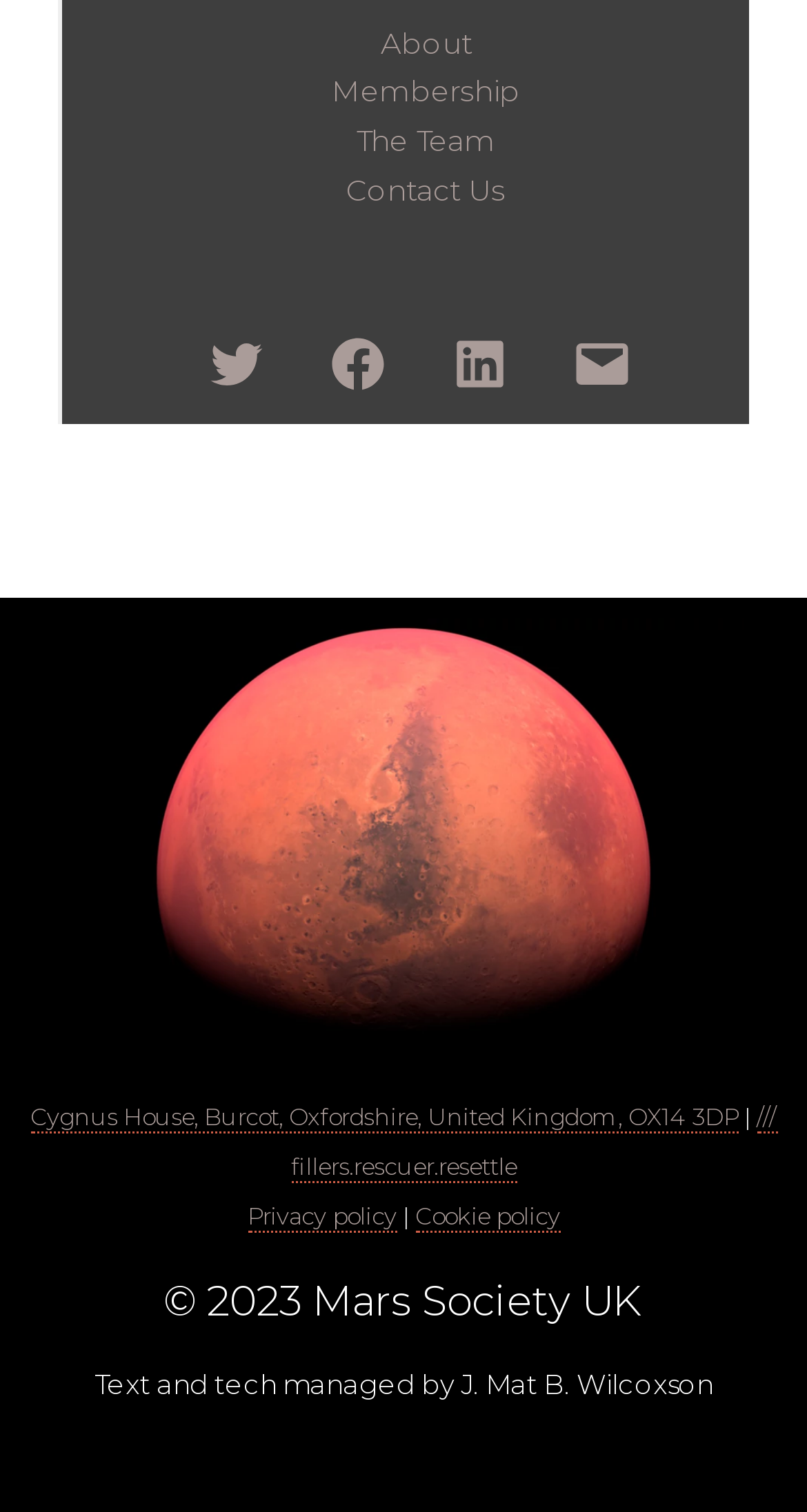What is the organization's address?
Look at the image and respond with a one-word or short-phrase answer.

Cygnus House, Burcot, Oxfordshire, United Kingdom, OX14 3DP